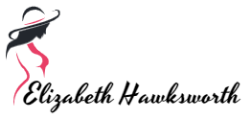Elaborate on all the elements present in the image.

The image features the logo of Elizabeth Hawksworth, showcasing a stylish design that blends elegance with creativity. The logo is primarily composed of a silhouette of a woman, adorned with a fashionable hat, which embodies a sense of sophistication and class. The name "Elizabeth Hawksworth" is artistically rendered in a flowing cursive font, enhancing the logo's overall appeal. This visual identity likely represents a brand or blog focused on lifestyle, fashion, and creative ventures, reflecting a commitment to quality and a modern aesthetic.